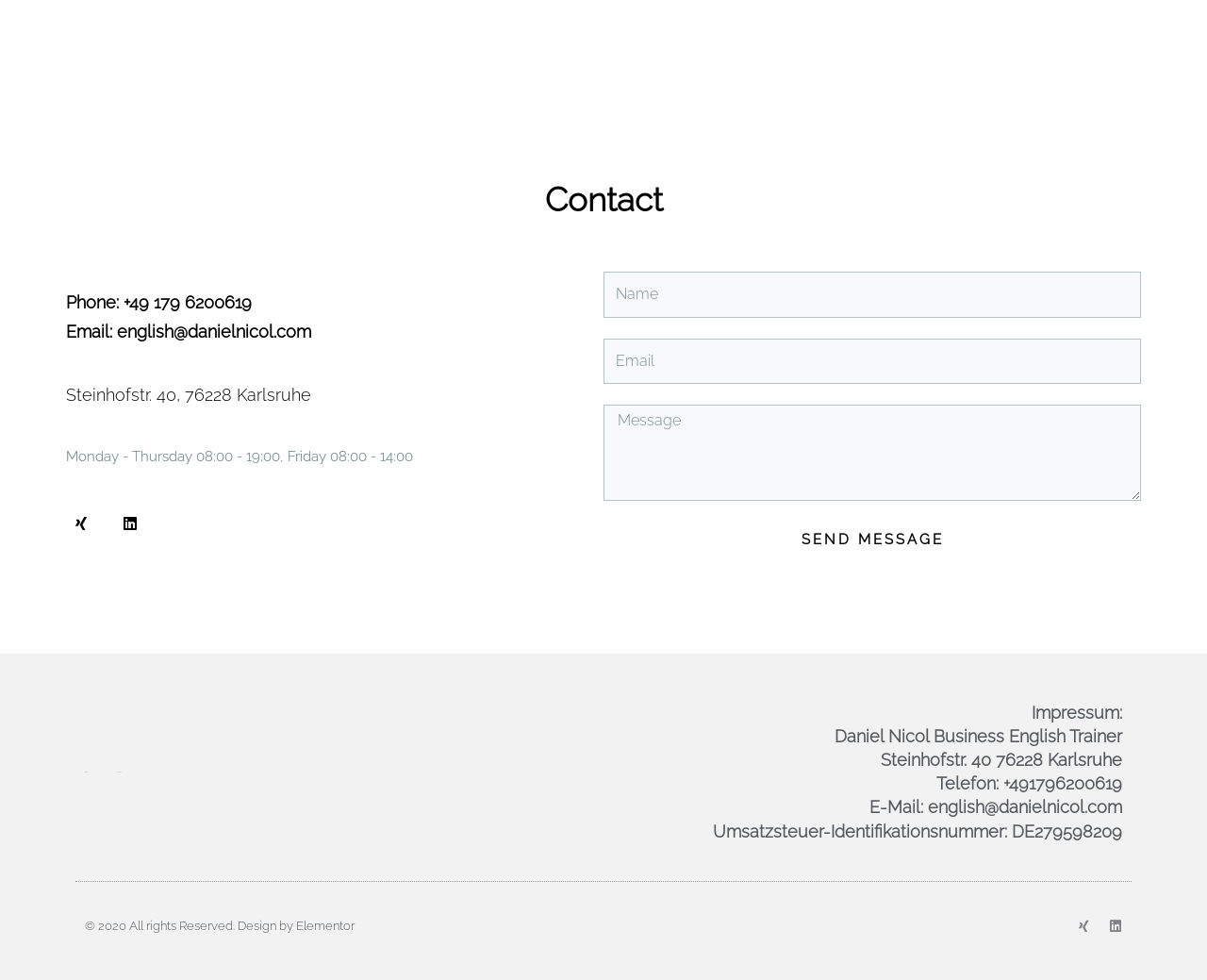Provide a short answer using a single word or phrase for the following question: 
What is the language of the website?

English